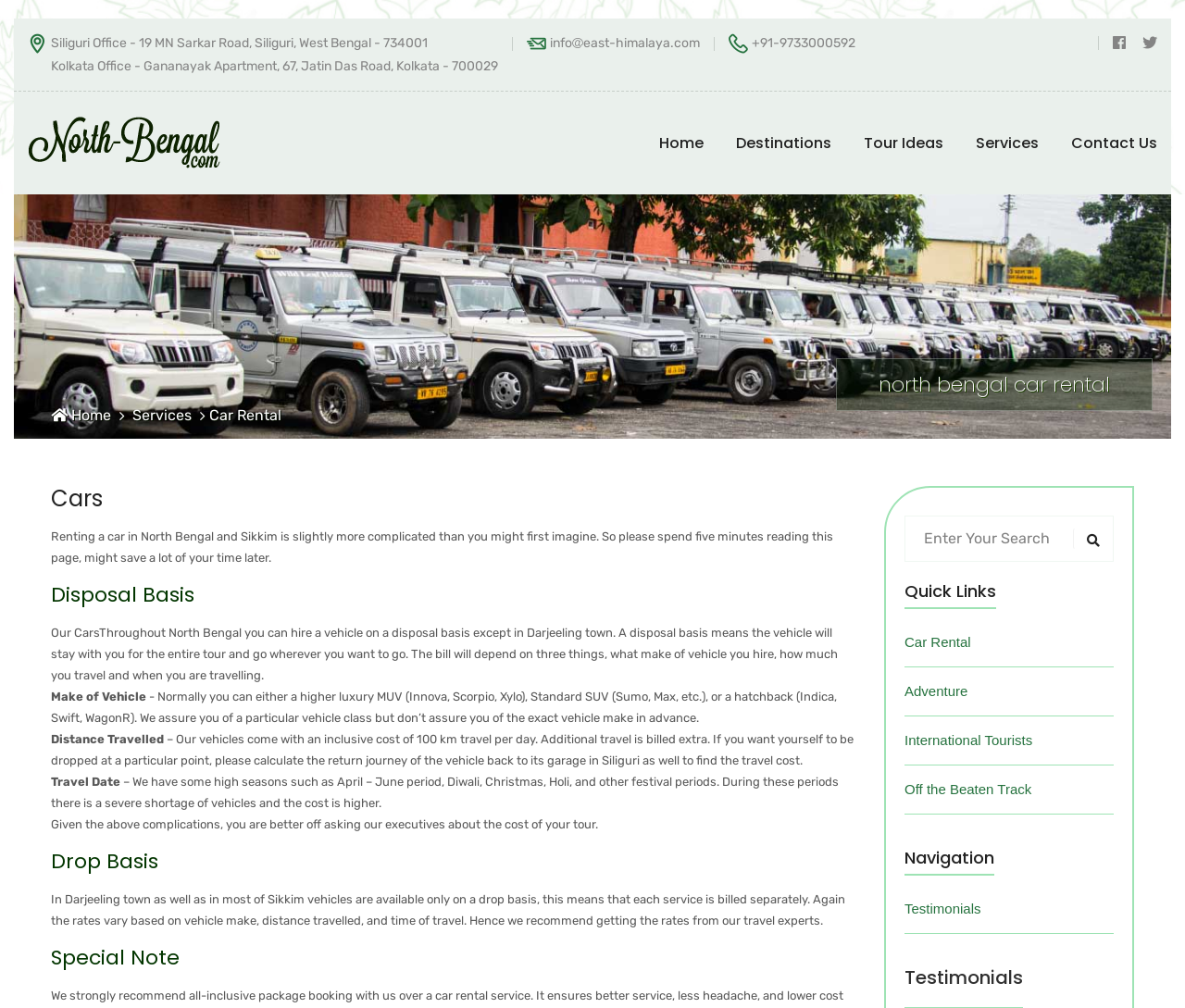Could you find the bounding box coordinates of the clickable area to complete this instruction: "view Testimonials"?

[0.763, 0.887, 0.94, 0.916]